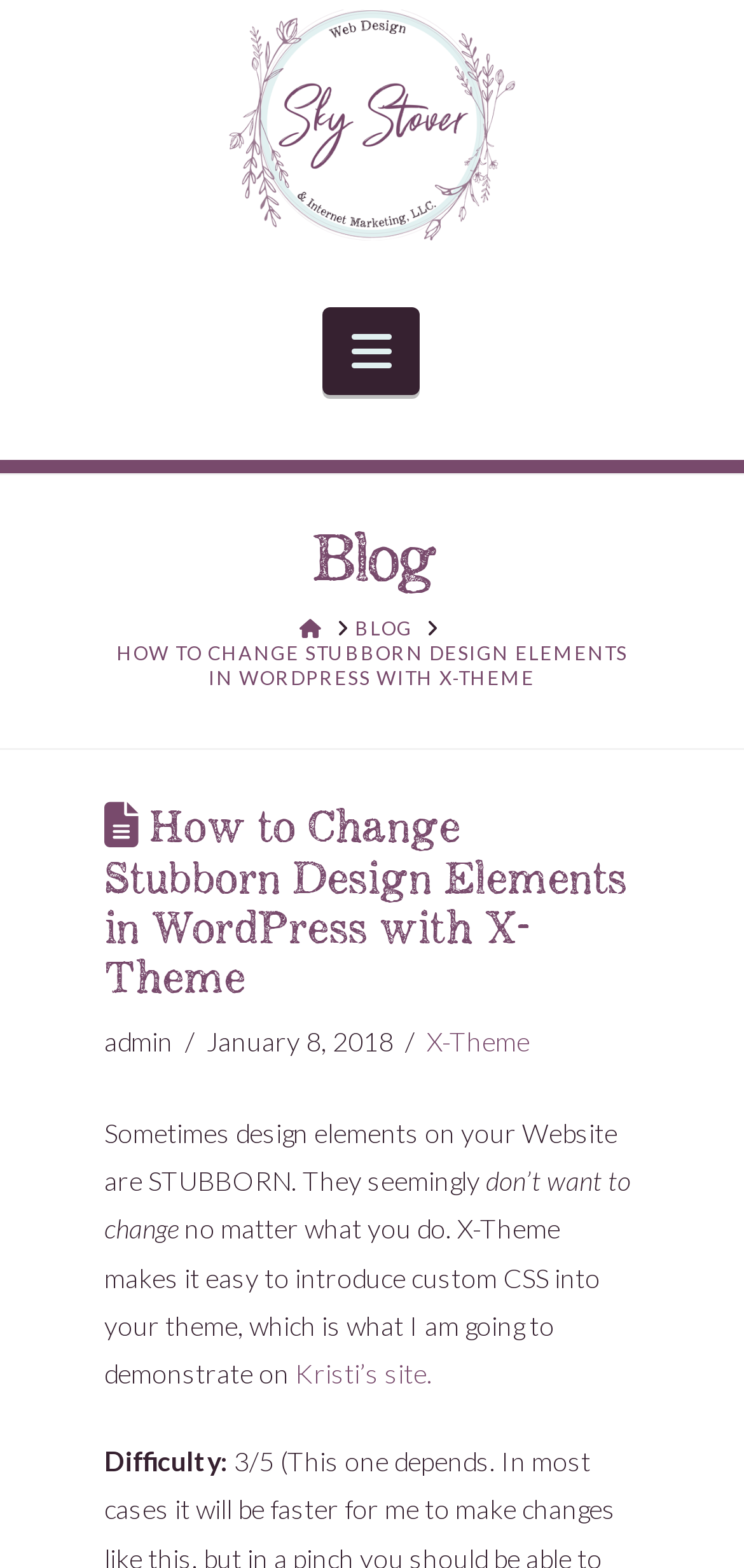Provide a brief response in the form of a single word or phrase:
Who is the author of the blog post?

admin